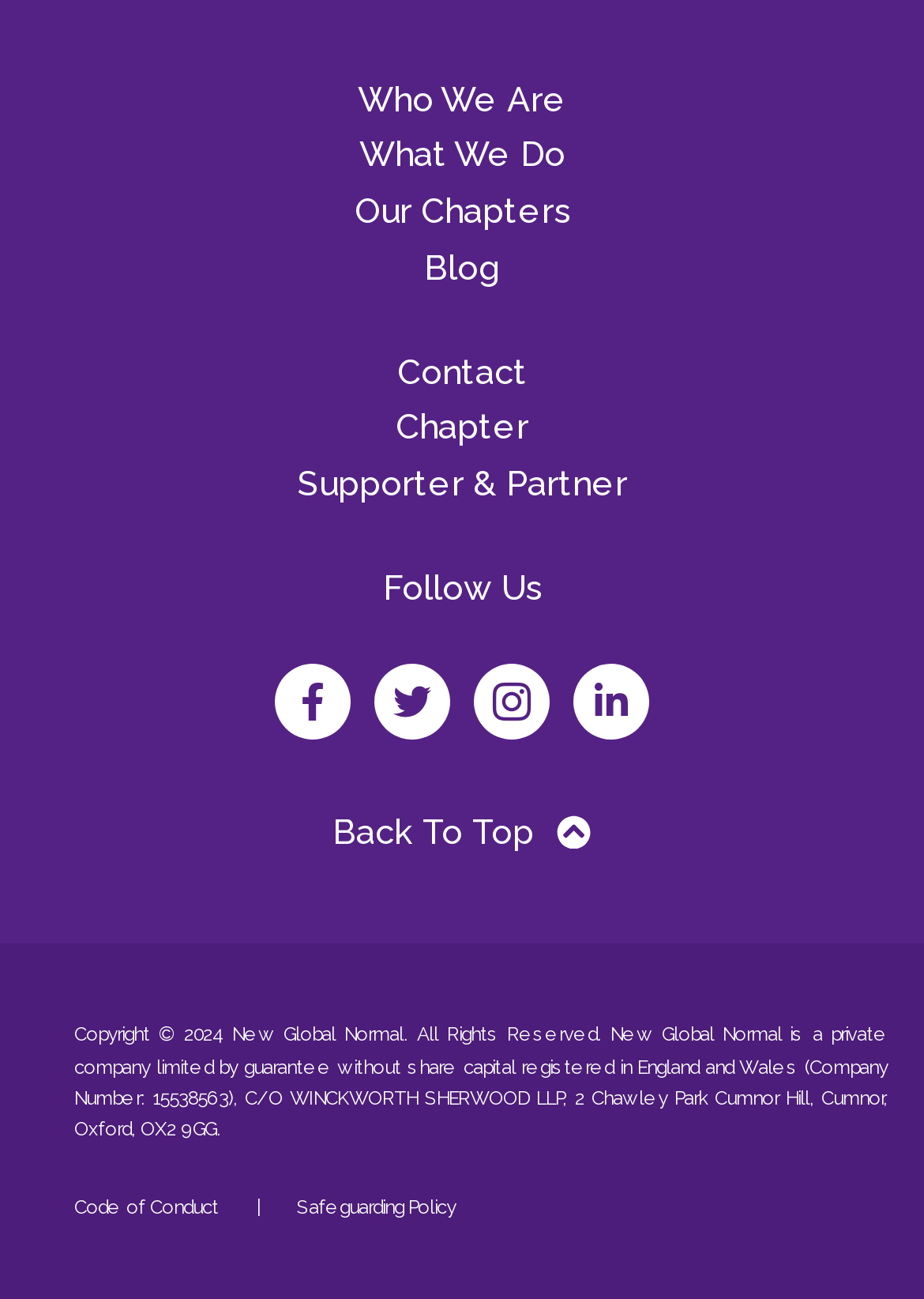How many main navigation links are there?
Please describe in detail the information shown in the image to answer the question.

I counted the number of main navigation links by looking at the links at the top of the page, which are 'Who We Are', 'What We Do', 'Our Chapters', 'Blog', 'Contact', and 'Chapter'.